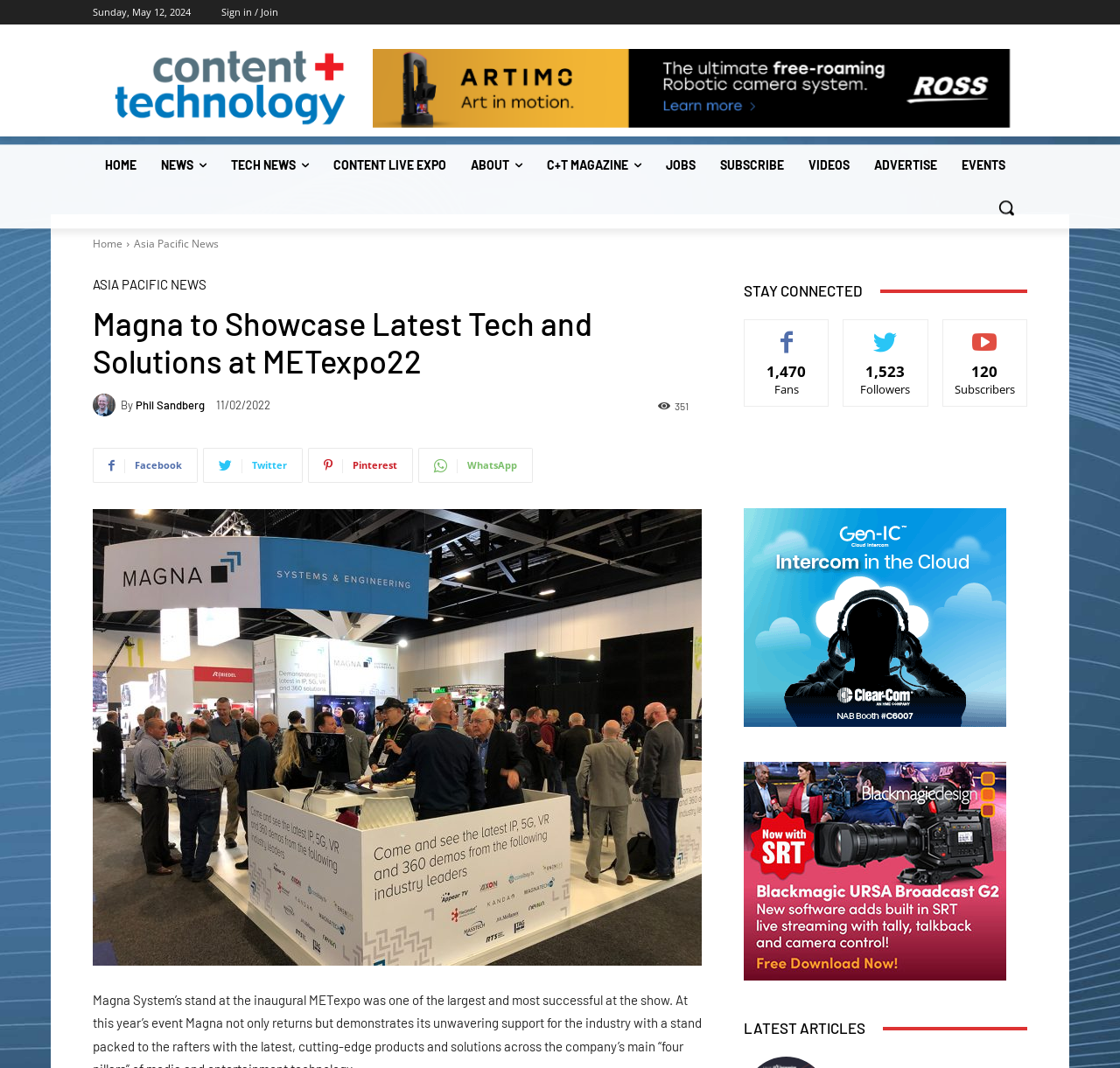Please determine the bounding box of the UI element that matches this description: C+T Magazine. The coordinates should be given as (top-left x, top-left y, bottom-right x, bottom-right y), with all values between 0 and 1.

[0.477, 0.135, 0.584, 0.175]